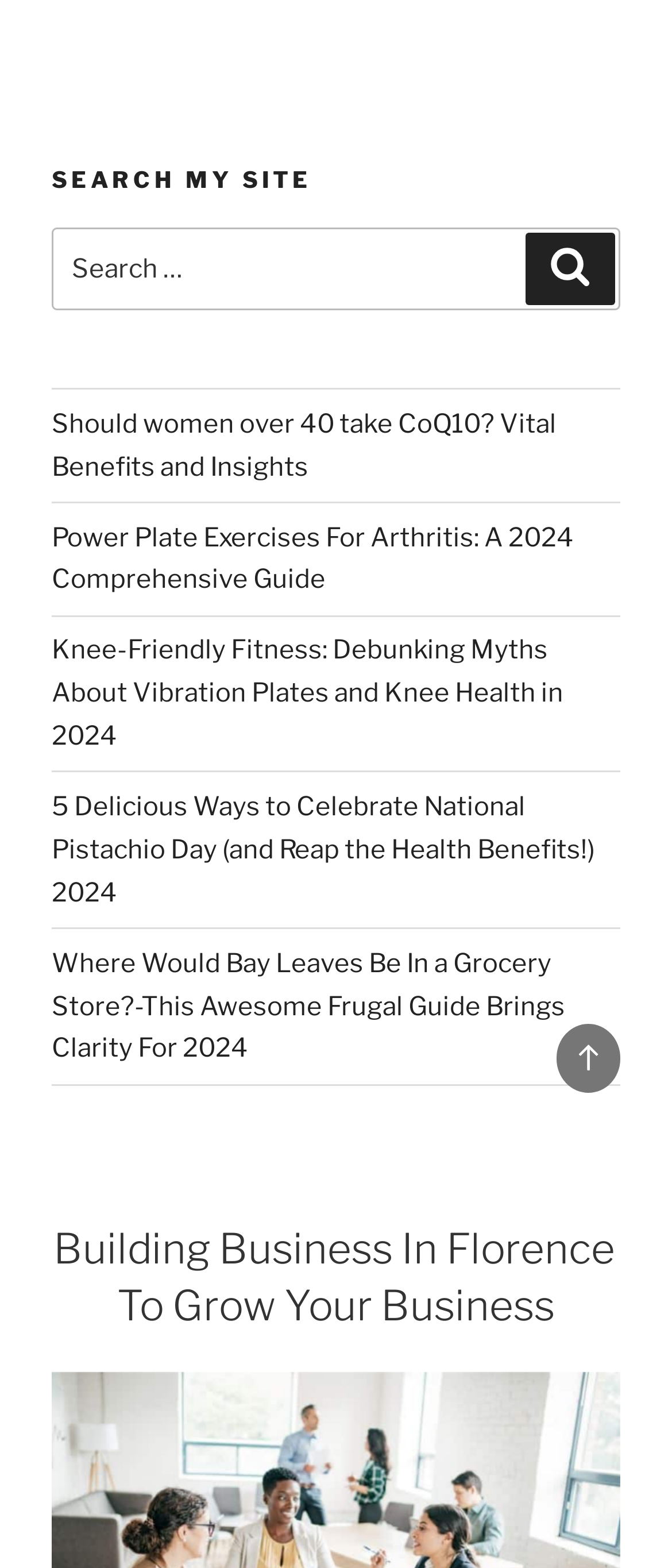Please determine the bounding box coordinates for the element with the description: "Back to top".

[0.827, 0.653, 0.923, 0.697]